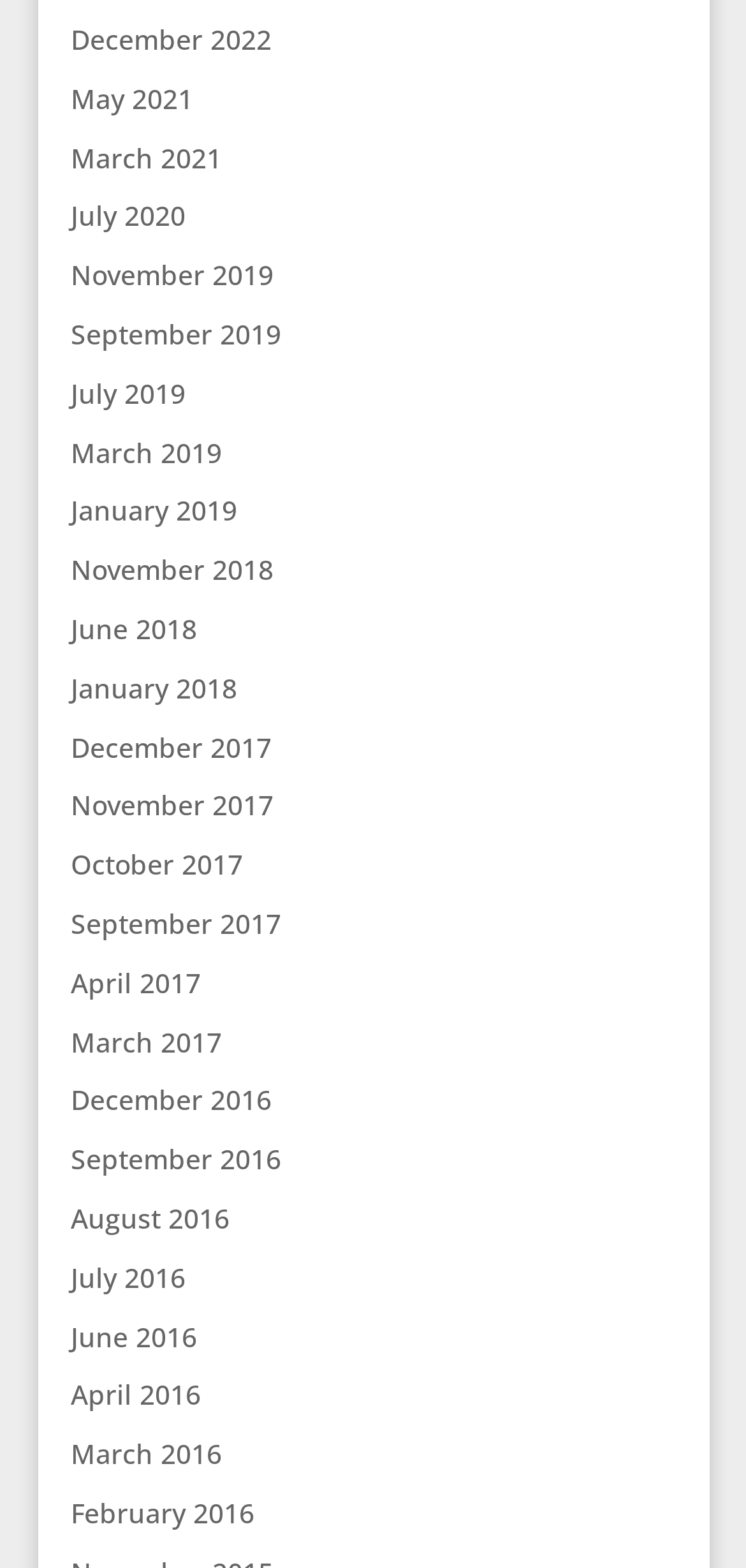Please find the bounding box coordinates of the element that you should click to achieve the following instruction: "view February 2016". The coordinates should be presented as four float numbers between 0 and 1: [left, top, right, bottom].

[0.095, 0.953, 0.341, 0.976]